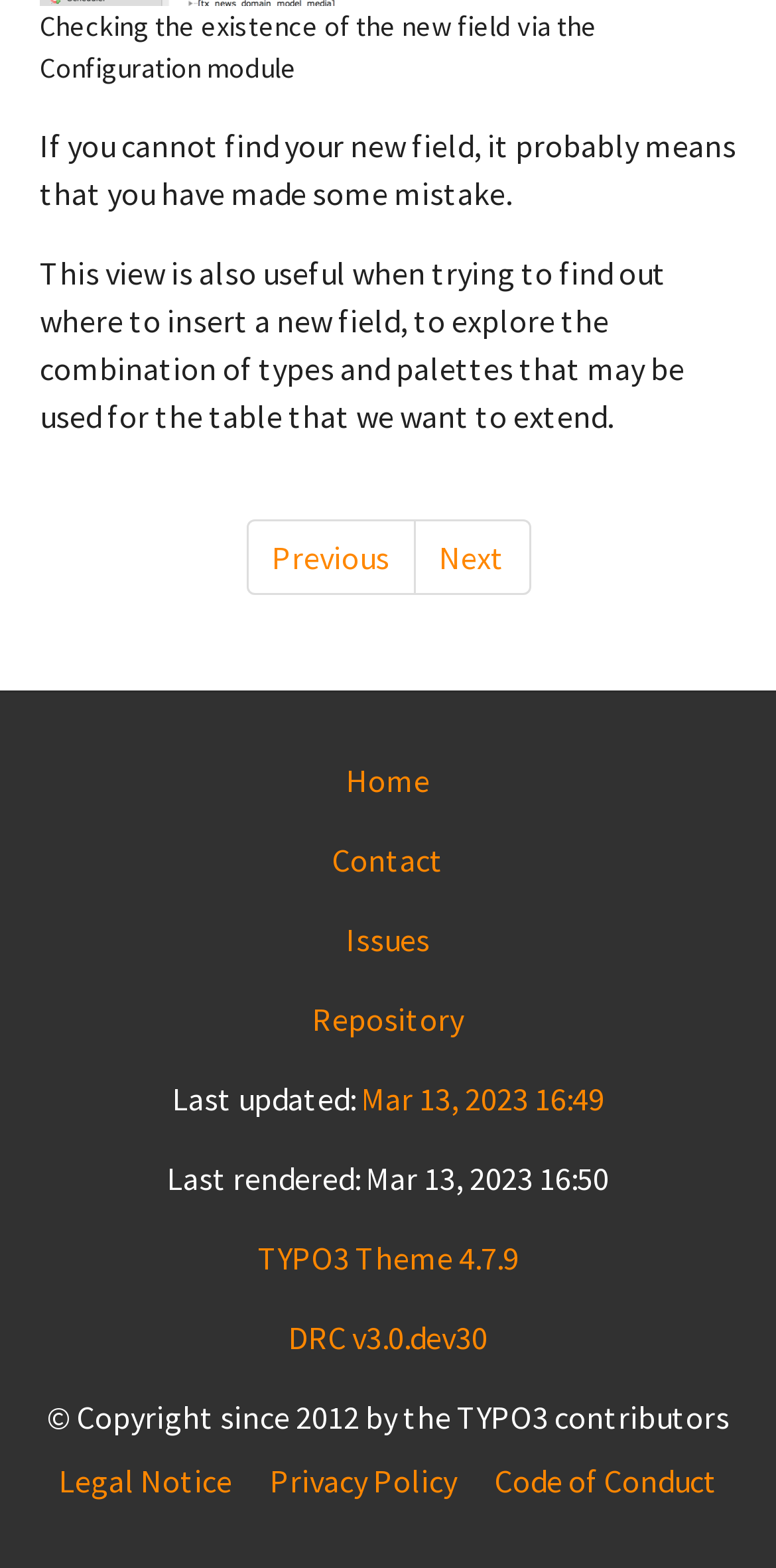Could you specify the bounding box coordinates for the clickable section to complete the following instruction: "check Credit Analysis"?

None